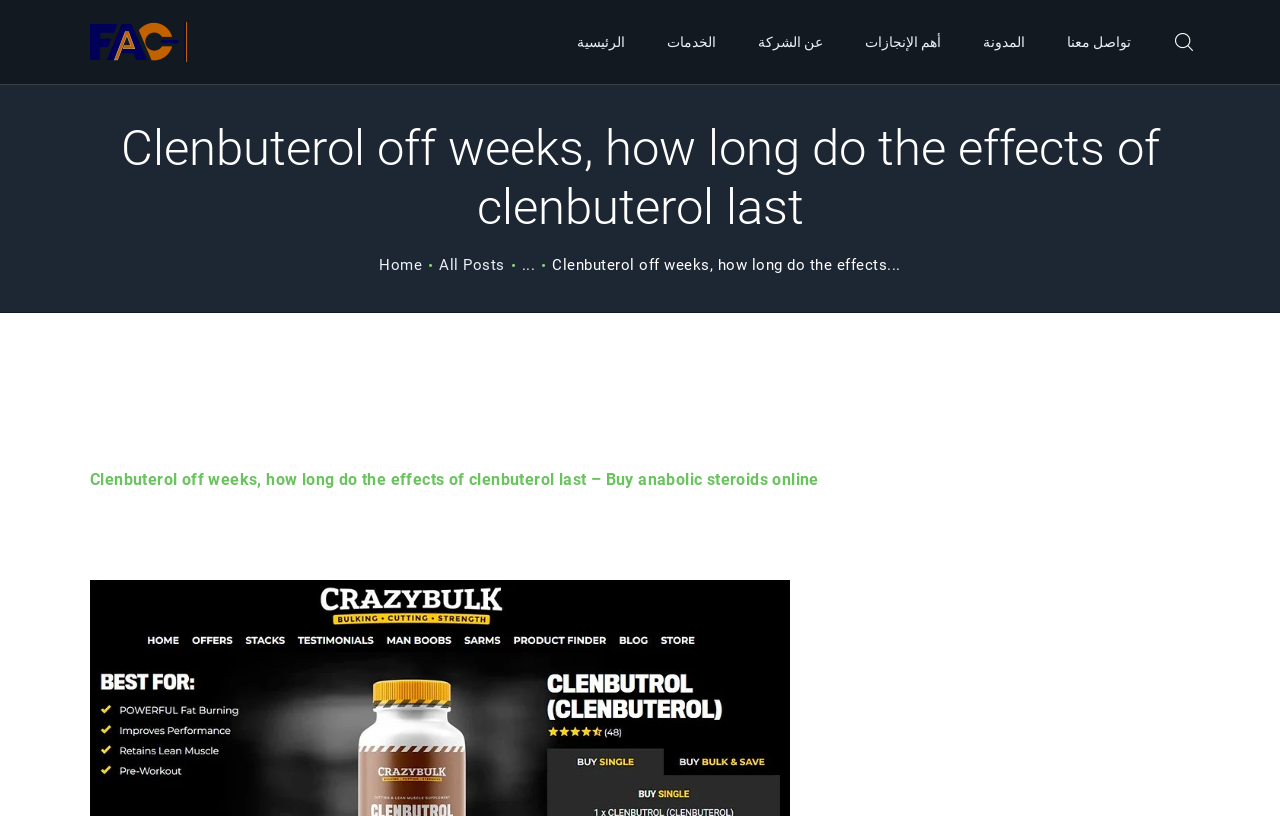From the webpage screenshot, predict the bounding box of the UI element that matches this description: "أهم الإنجازات".

[0.659, 0.022, 0.751, 0.082]